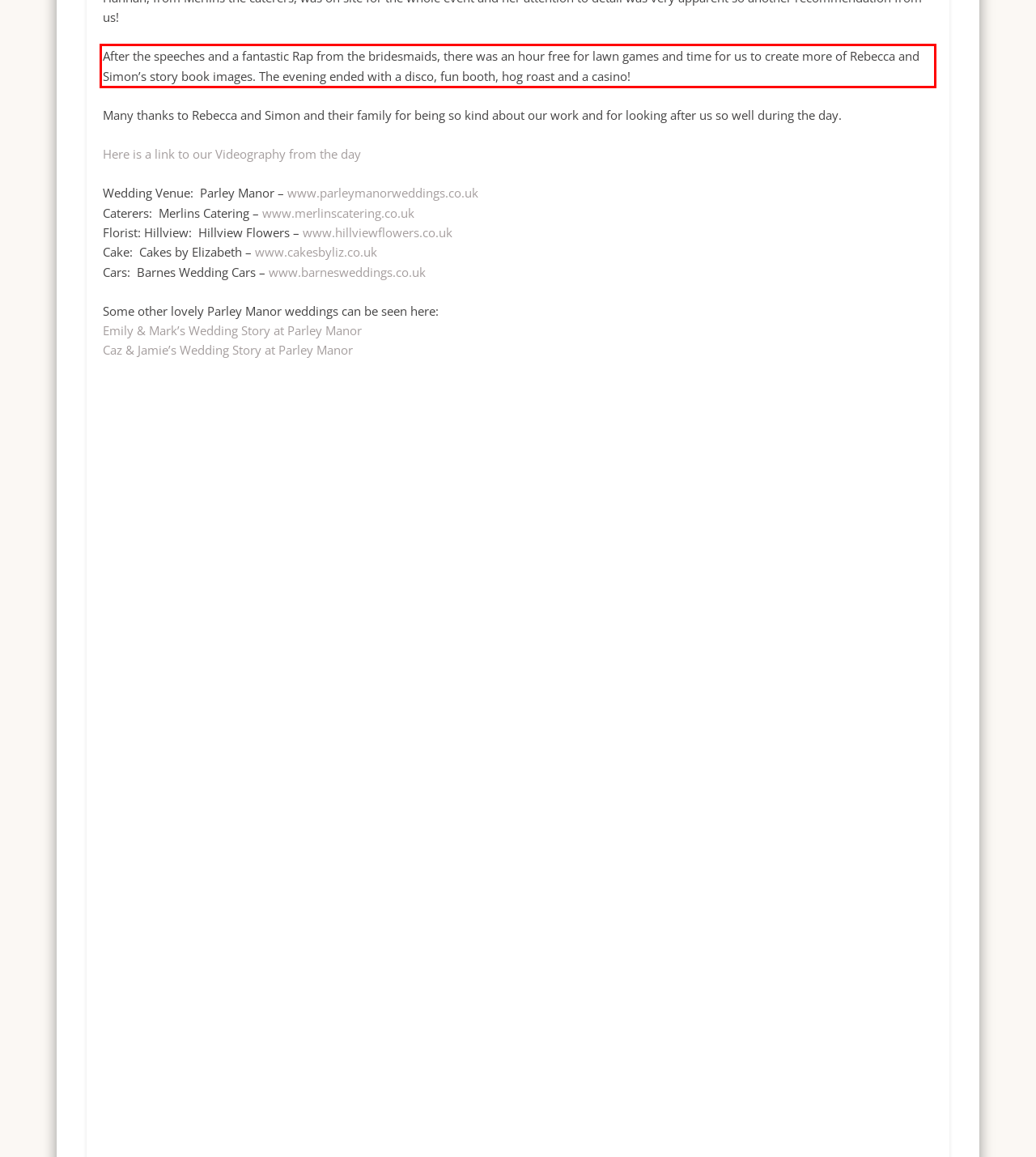Identify and transcribe the text content enclosed by the red bounding box in the given screenshot.

After the speeches and a fantastic Rap from the bridesmaids, there was an hour free for lawn games and time for us to create more of Rebecca and Simon’s story book images. The evening ended with a disco, fun booth, hog roast and a casino!